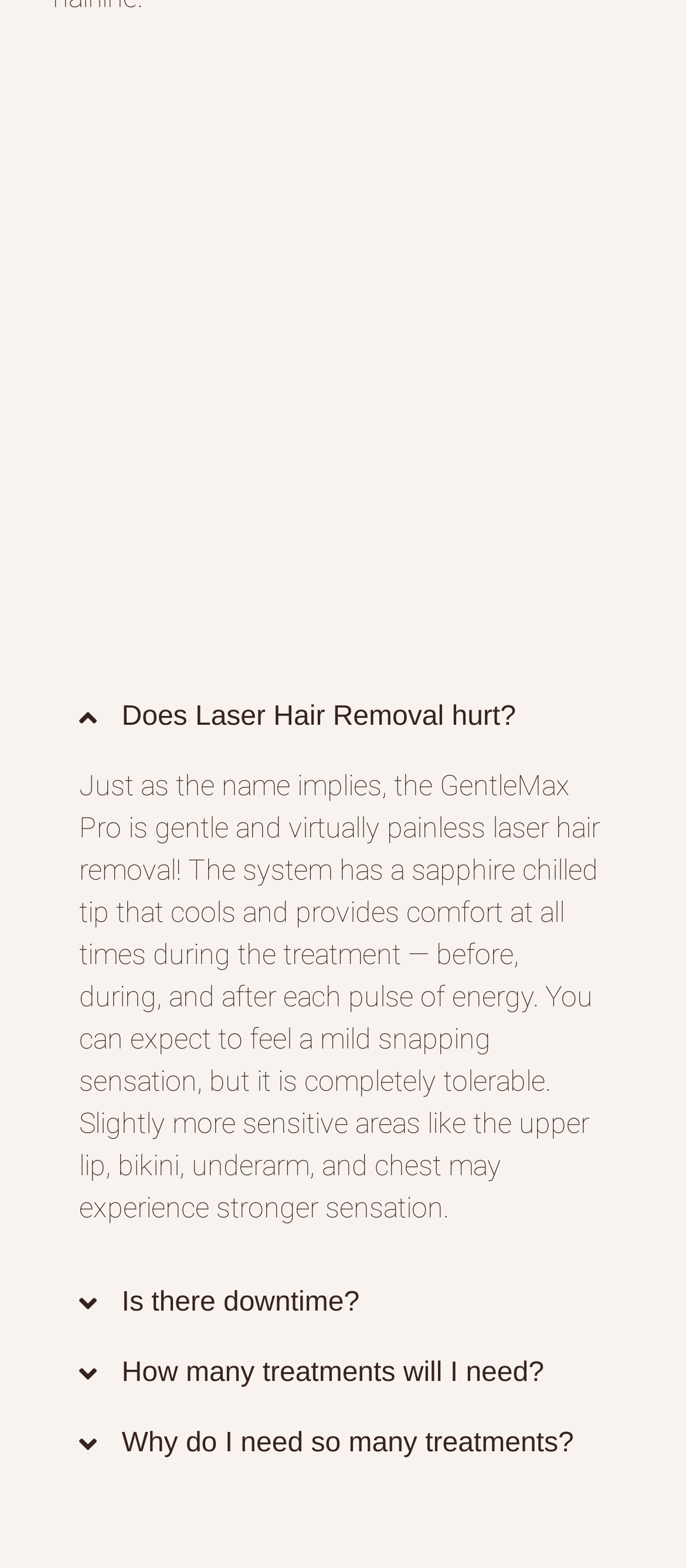Please reply to the following question using a single word or phrase: 
What is the GentleMax Pro?

Gentle and virtually painless laser hair removal